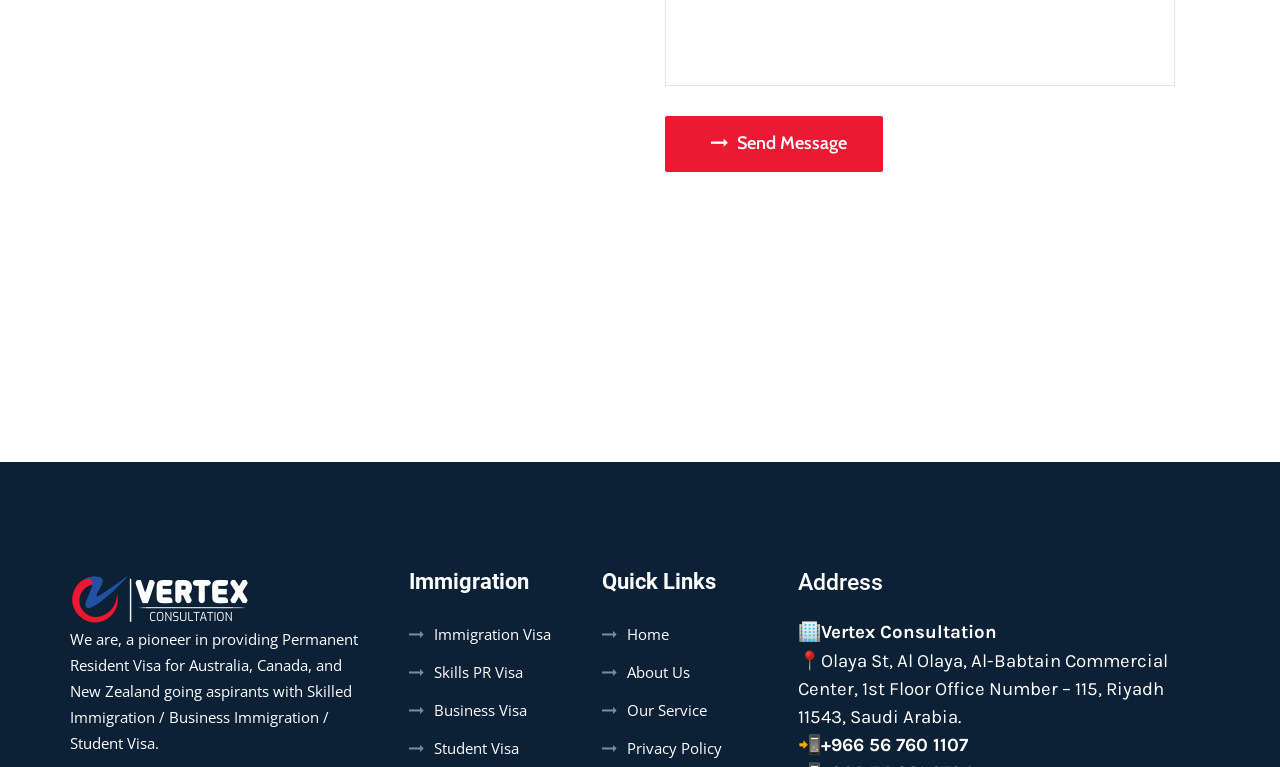Please identify the bounding box coordinates of the area I need to click to accomplish the following instruction: "Call Vertex Consultation".

[0.624, 0.957, 0.756, 0.985]